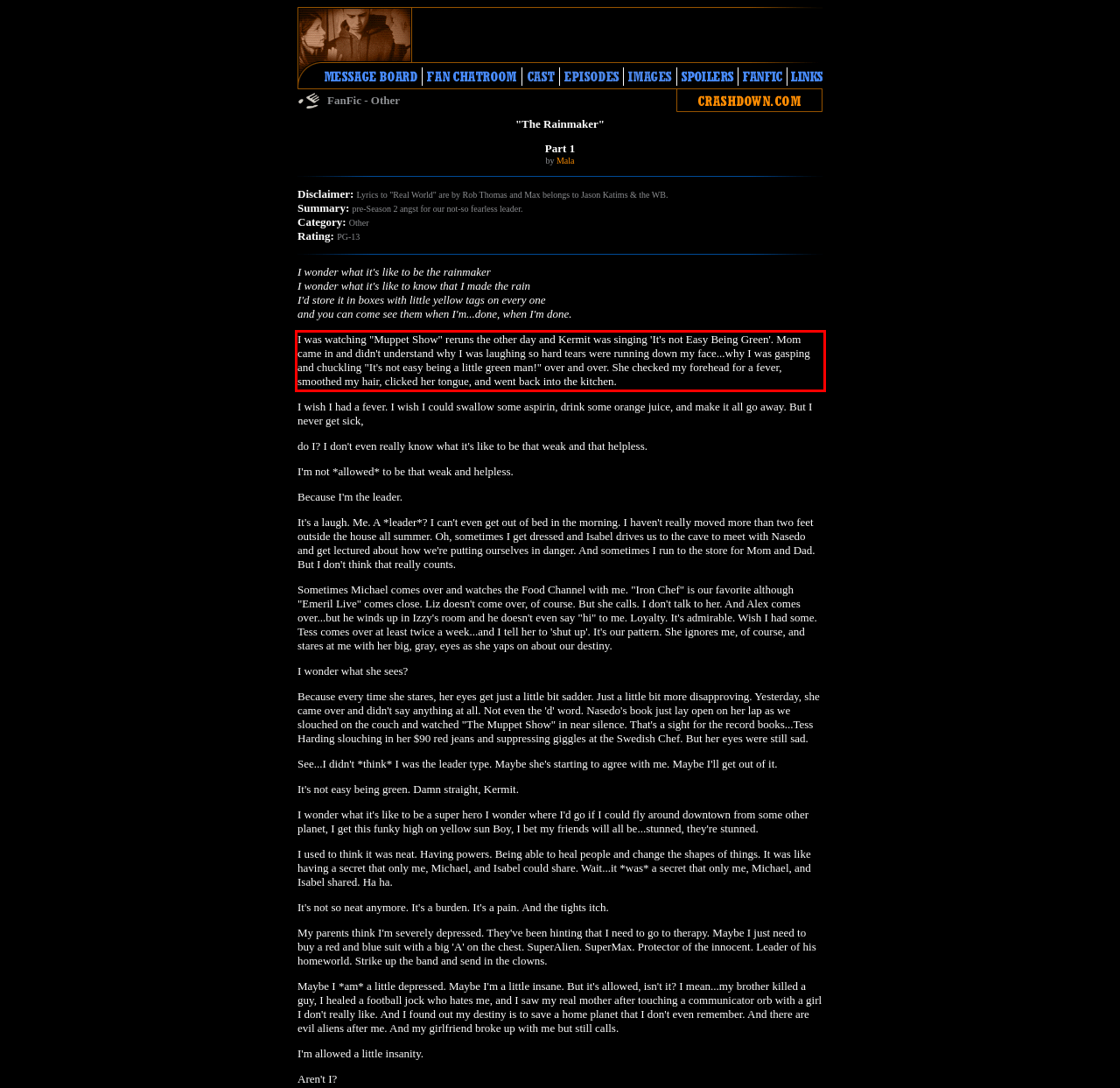Extract and provide the text found inside the red rectangle in the screenshot of the webpage.

I was watching "Muppet Show" reruns the other day and Kermit was singing 'It's not Easy Being Green'. Mom came in and didn't understand why I was laughing so hard tears were running down my face...why I was gasping and chuckling "It's not easy being a little green man!" over and over. She checked my forehead for a fever, smoothed my hair, clicked her tongue, and went back into the kitchen.